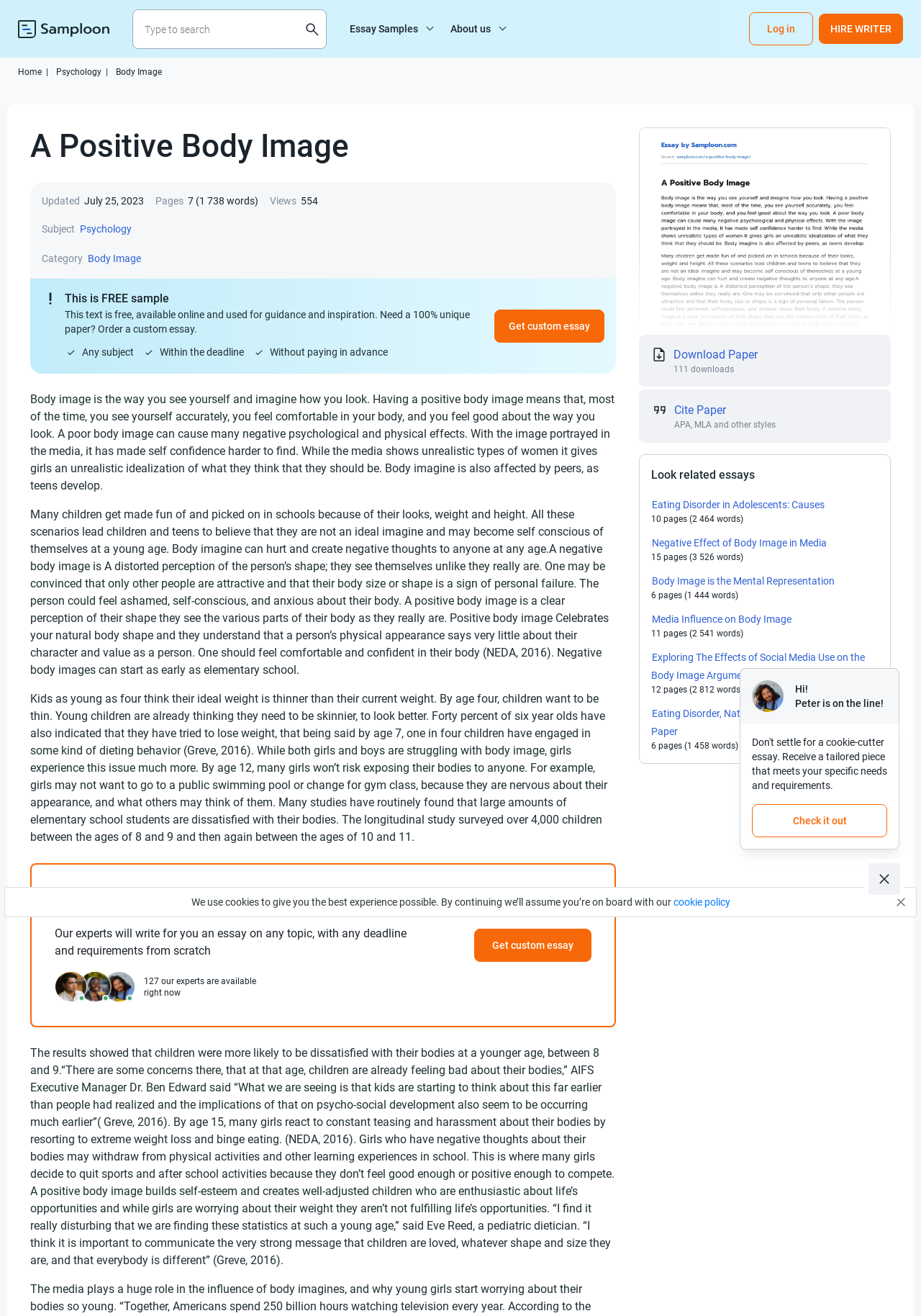What is the purpose of the 'Get custom essay' button?
Refer to the image and respond with a one-word or short-phrase answer.

To order a custom essay